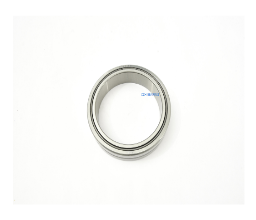Offer a detailed narrative of what is shown in the image.

This image showcases a heavy-duty needle roller bearing, specifically the NA49 RNA49 type. The bearing features a sleek, cylindrical design made from durable metal, showcasing precision engineering. Its smooth surface and inner diameter are designed for optimal performance in various machinery applications. This bearing type is known for its ability to handle high loads and reduce friction, making it ideal for heavy-duty applications. The background is minimalistic, emphasizing the bearing's details and construction quality, which are essential for ensuring longevity and reliability in mechanical operations.